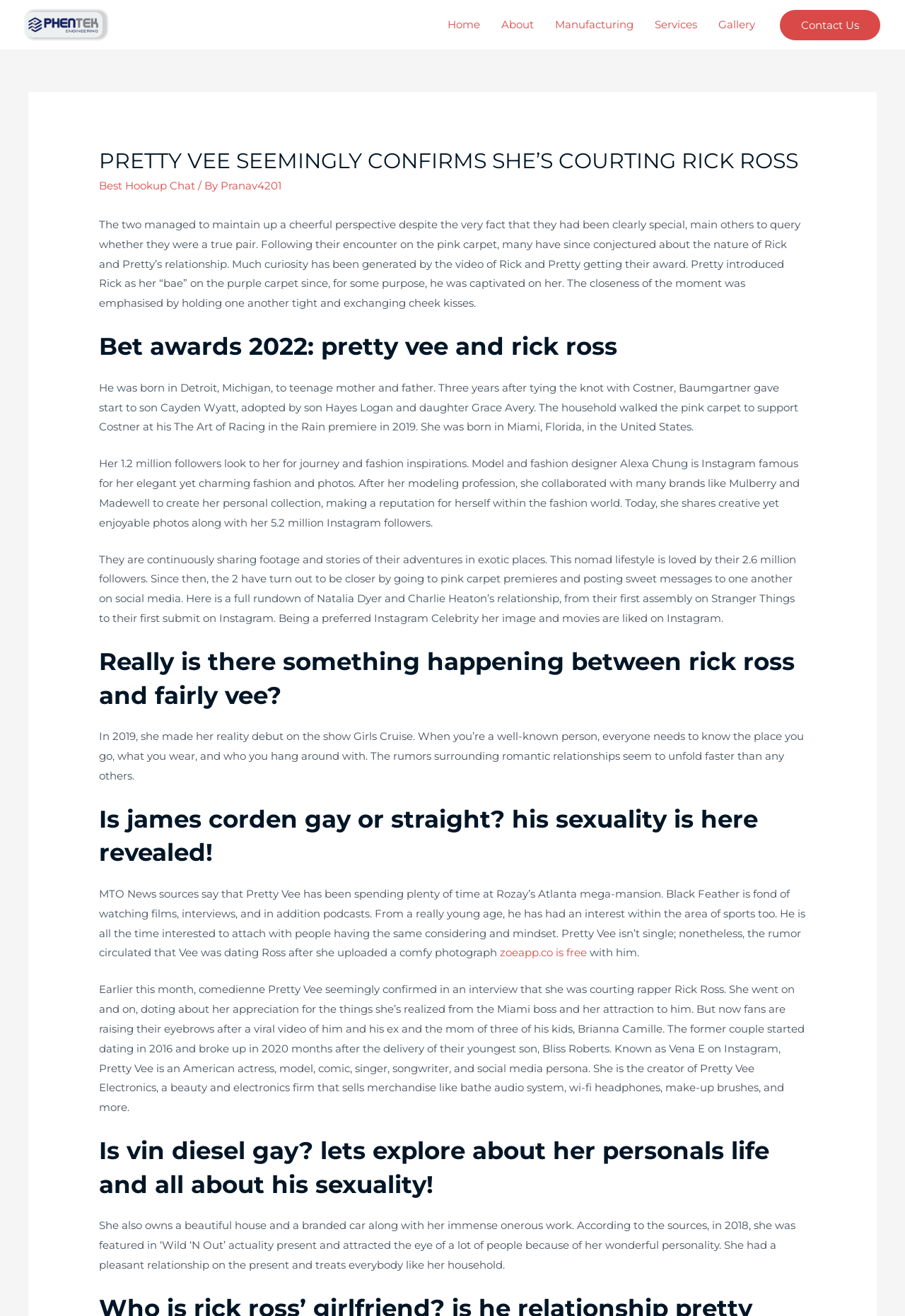Summarize the webpage with a detailed and informative caption.

This webpage appears to be an entertainment news article discussing the rumored relationship between Pretty Vee and Rick Ross. At the top of the page, there is a navigation menu with links to "Home", "About", "Manufacturing", "Services", and "Gallery". On the top right, there is a link to "Contact Us".

The main content of the page is divided into several sections. The first section has a heading "PRETTY VEE SEEMINGLY CONFIRMS SHE’S COURTING RICK ROSS" and contains a brief introduction to the article. Below this, there are several paragraphs of text discussing the rumored relationship between Pretty Vee and Rick Ross, including their interactions on the red carpet and social media.

To the left of the main content, there is a sidebar with links to other articles, including "Best Hookup Chat", "Bet awards 2022: pretty vee and rick ross", and "Is james corden gay or straight? his sexuality is here revealed!". There are also several headings and paragraphs of text discussing other celebrity relationships and news.

Throughout the page, there are several images, including a logo for "Phentek Engineering" at the top left and a photo of Pretty Vee and Rick Ross on the red carpet. There are also several links to other websites and articles, including "zoeapp.co is free" and "Pranav4201".